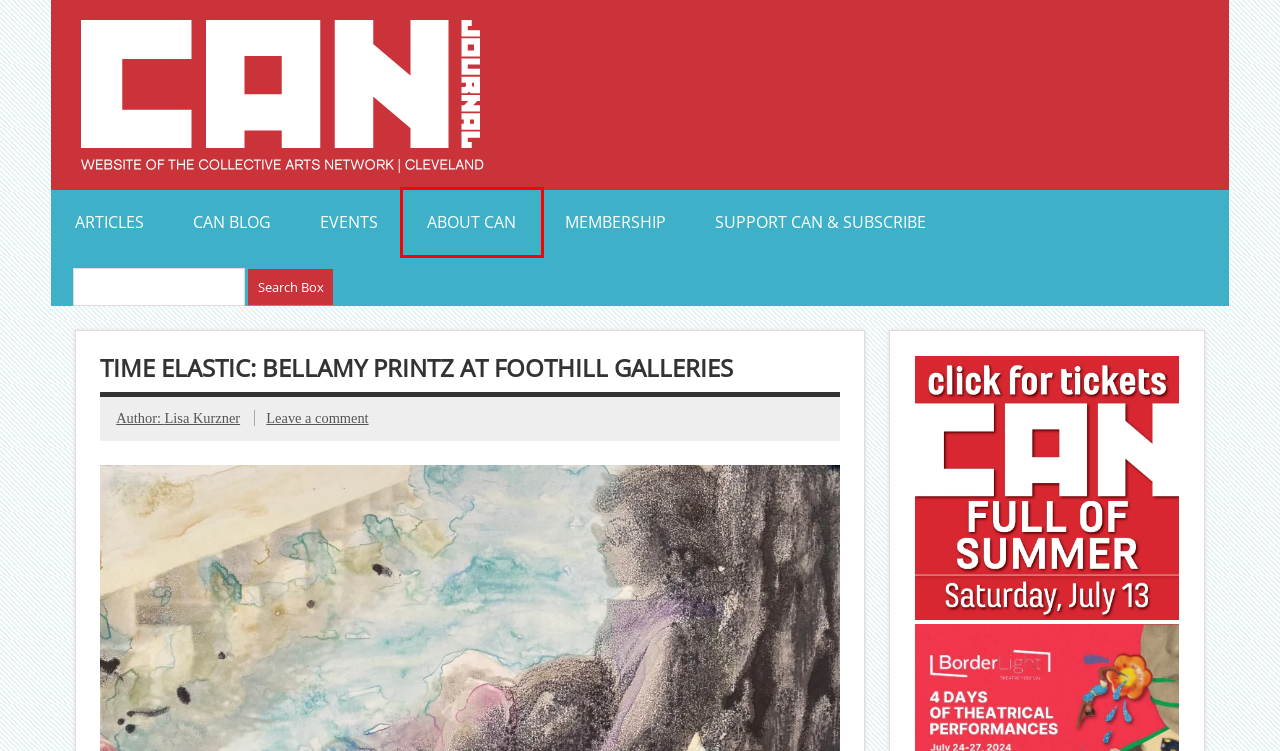Look at the screenshot of a webpage that includes a red bounding box around a UI element. Select the most appropriate webpage description that matches the page seen after clicking the highlighted element. Here are the candidates:
A. Blog - Collective Arts Network - CAN Journal
B. Log In - Collective Arts Network - CAN Journal
C. Events - Collective Arts Network - CAN Journal
D. Support CAN & Subscribe - Collective Arts Network - CAN Journal
E. Lisa Kurzner, Author at Collective Arts Network - CAN Journal
F. Articles Archives - Collective Arts Network - CAN Journal
G. Michael Gill, Author at Collective Arts Network - CAN Journal
H. About CAN - Collective Arts Network - CAN Journal

H